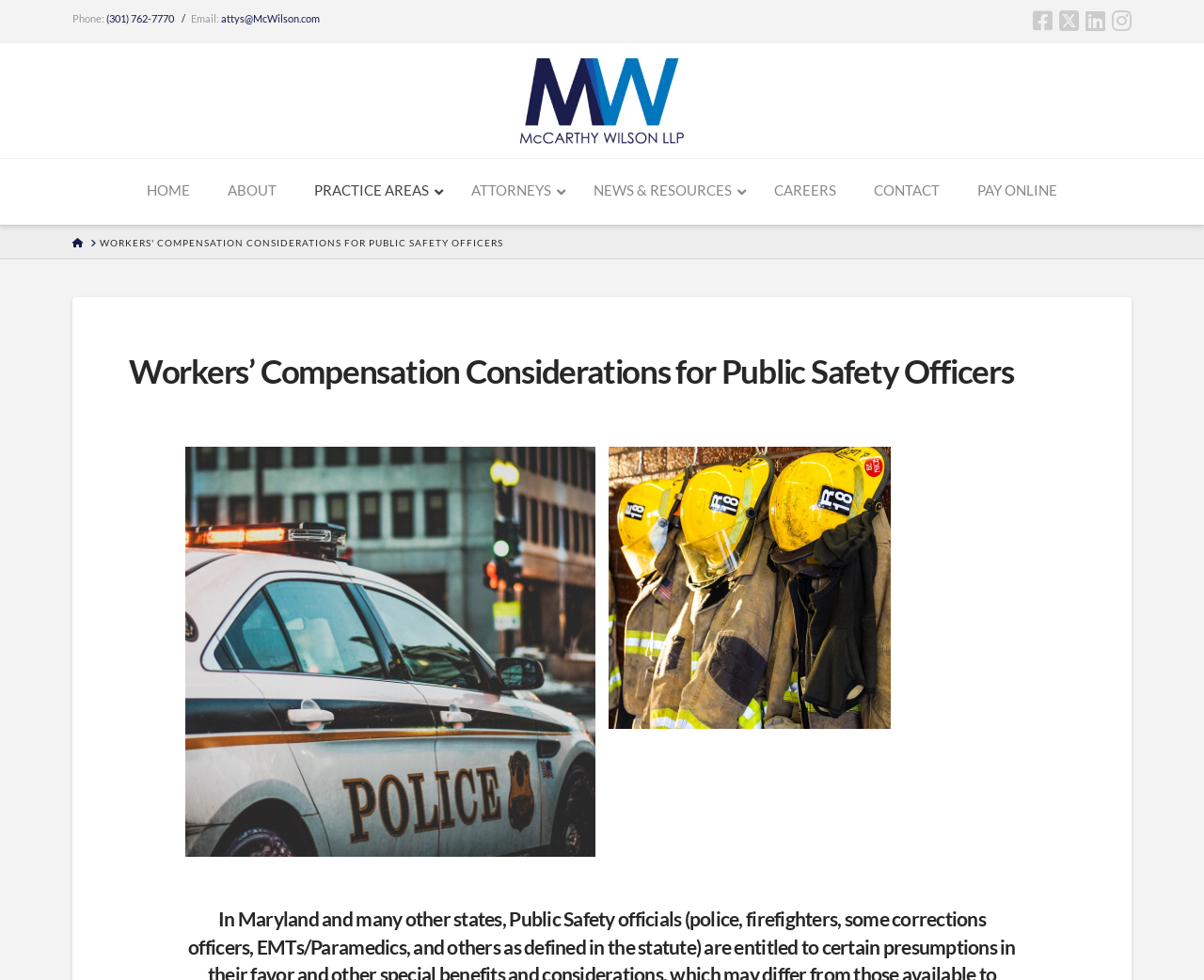Identify the bounding box coordinates of the area you need to click to perform the following instruction: "Call the office".

[0.06, 0.012, 0.144, 0.025]